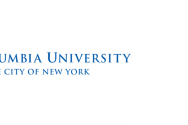What phrase is written beneath the university's name?
Using the information presented in the image, please offer a detailed response to the question.

The phrase 'THE CITY OF NEW YORK' is written in a classic blue typeface beneath the university's name, symbolizing the university's established history and academic excellence.